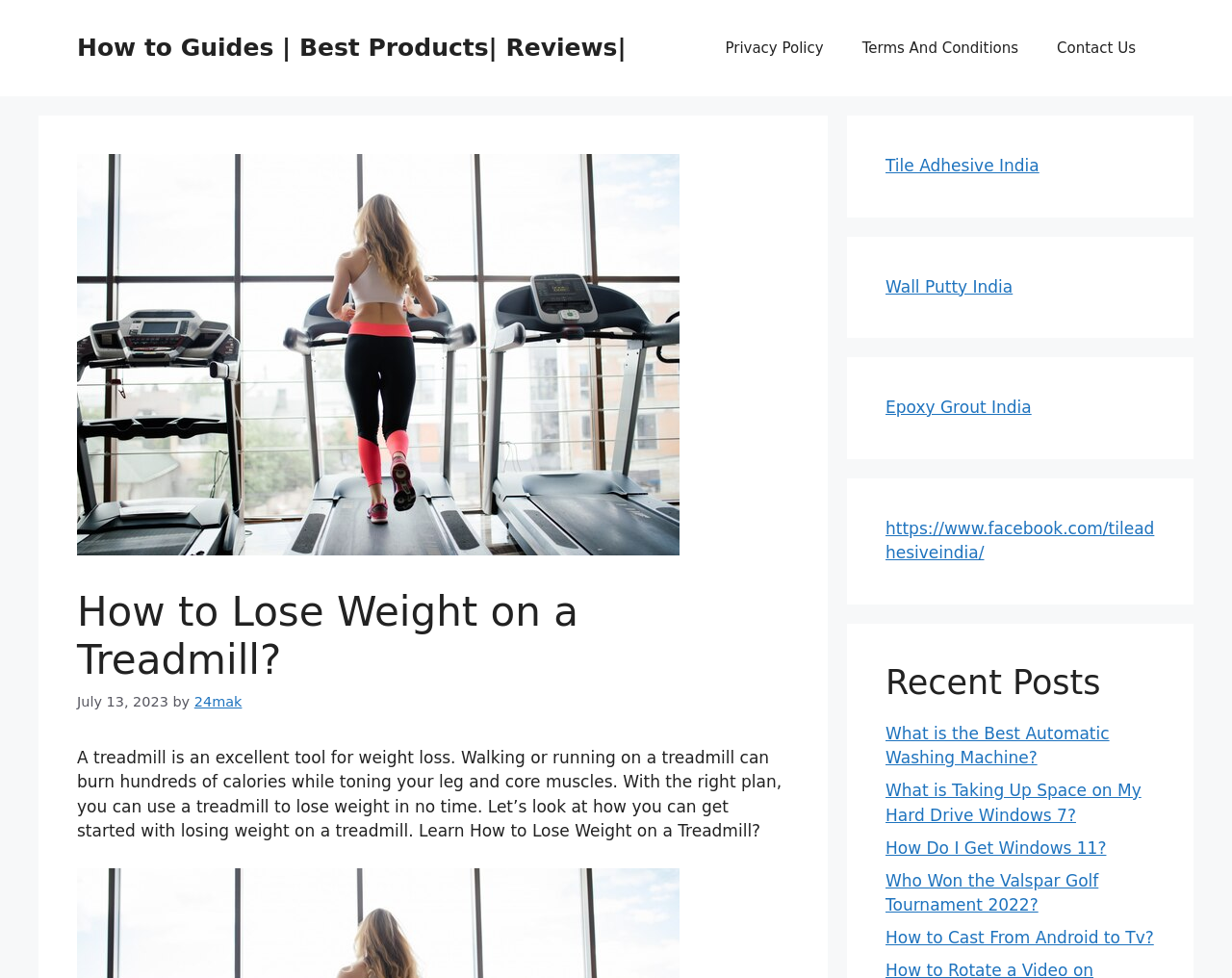Based on the element description 24mak, identify the bounding box coordinates for the UI element. The coordinates should be in the format (top-left x, top-left y, bottom-right x, bottom-right y) and within the 0 to 1 range.

[0.158, 0.71, 0.196, 0.725]